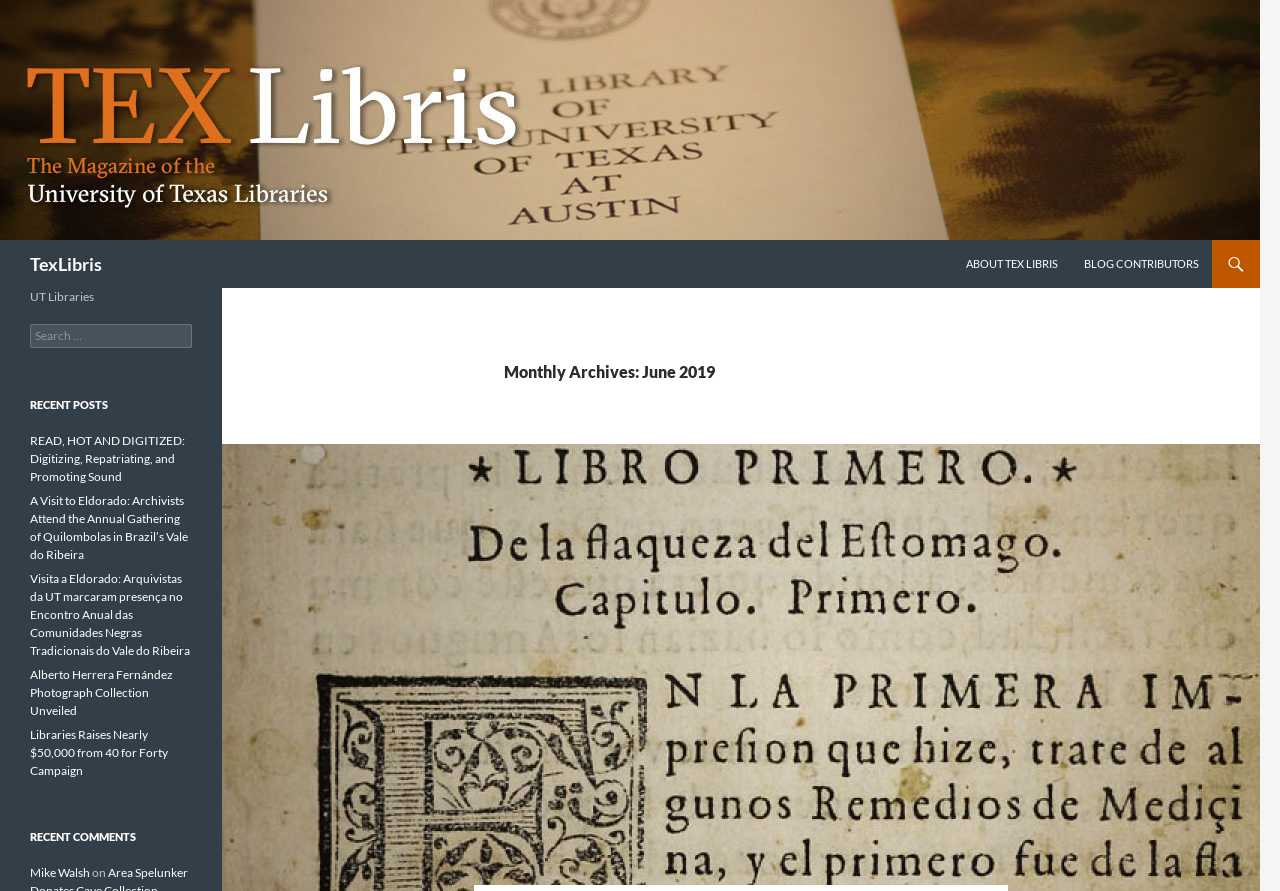Find the bounding box coordinates of the area to click in order to follow the instruction: "Visit the TexLibris homepage".

[0.0, 0.121, 0.984, 0.143]